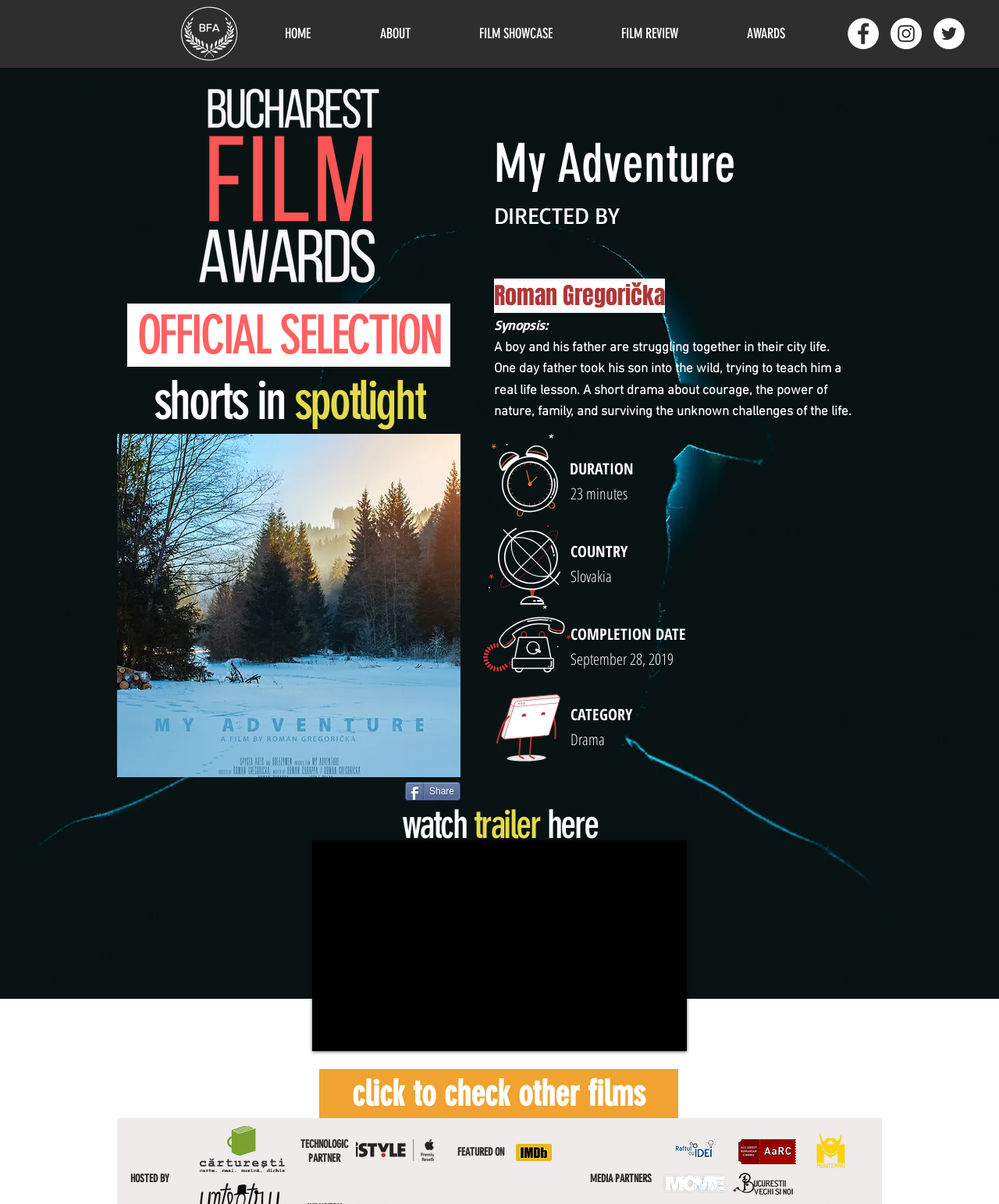Generate a comprehensive description of the contents of the webpage.

This webpage is about a short film called "My Adventure" directed by Roman Gregorička, which has been accepted into the 2019 Official Selection. At the top of the page, there is a navigation bar with links to "HOME", "ABOUT", "FILM SHOWCASE", "FILM REVIEW", and "AWARDS". Below the navigation bar, there is a social media section with links to Facebook, Instagram, and Twitter, each represented by a white circle icon.

The main content of the page is divided into two sections. On the left, there is a logo of "BFA" and a heading that reads "OFFICIAL SELECTION" and "shorts in spotlight". Below this, there is an image of the film "My Adventure" with a heading that reads "My Adventure" and a subheading that reads "DIRECTED BY Roman Gregorička". 

On the right side of the page, there is a section that provides more details about the film, including a synopsis, duration, country, completion date, and category. The synopsis describes the film as a short drama about courage, family, and surviving unknown challenges. Below this section, there is a button to share the film and a link to watch the trailer.

At the bottom of the page, there are several logos and images of partners and media sponsors, including TECHNOLOGIC, ISTYLE, IMDB, RaftulcuIdei, AARC.RO, MOVIE NEWS, BUCURESTII VECHI SI NOI, and MUNTEANU.